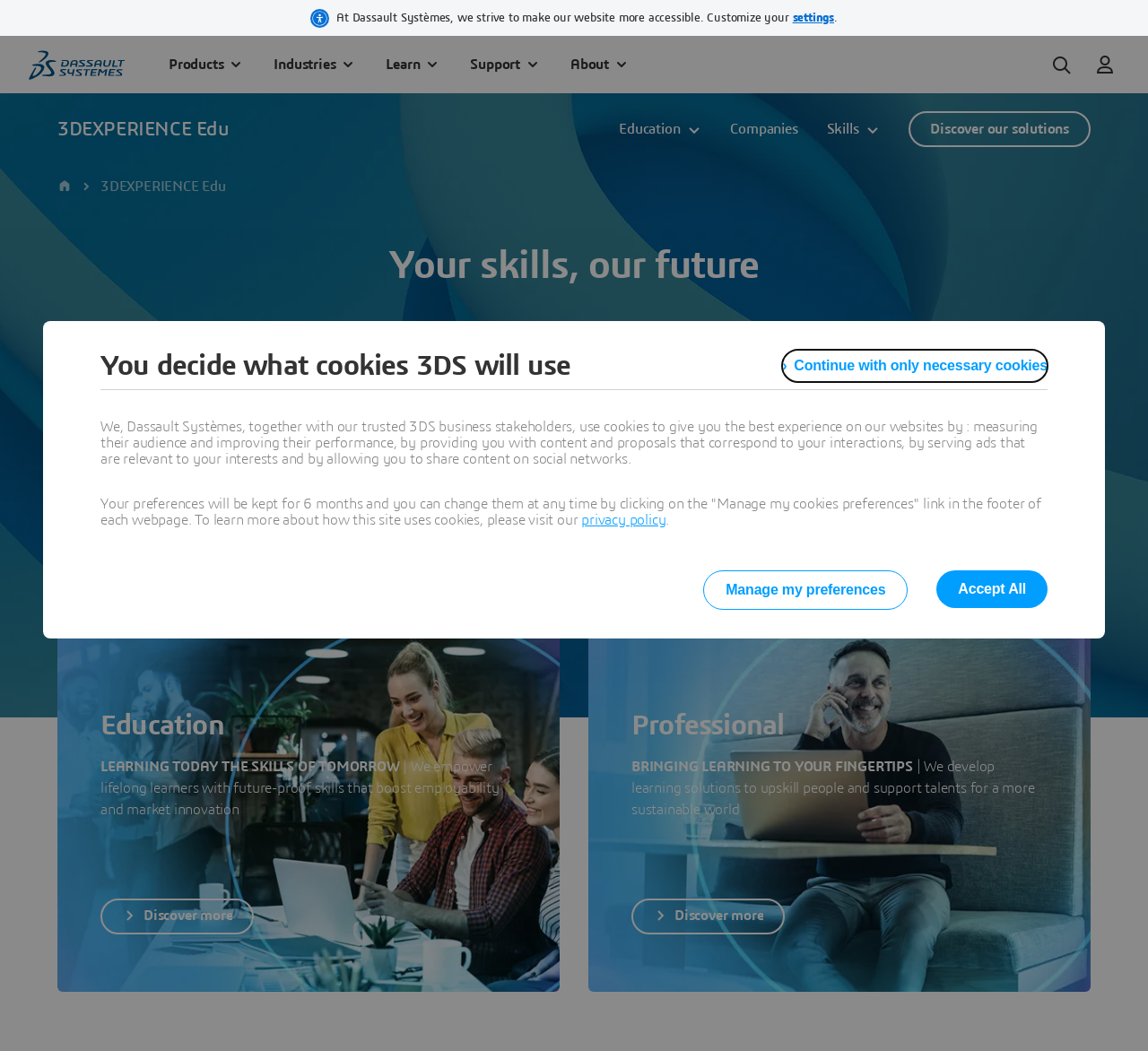Create an elaborate caption for the webpage.

This webpage is dedicated to 3DEXPERIENCE Edu, a platform for upskilling, reskilling, and revealing talent to shape a more sustainable future. At the top, there is a navigation bar with an accessibility button, which allows users to customize their desktop settings. Below this, there is a Dassault Systèmes logo and a header navigation with buttons for Products, Industries, Learn, Support, and About.

On the right side of the header, there are buttons for Global Search and login. Below the header, there is a breadcrumb navigation with links to 3DS and 3DEXPERIENCE Edu. The main content area is divided into two sections. The left section has a heading "Your skills, our future" and a paragraph of text describing the platform's purpose. There is also a link to watch a video.

The right section is divided into two columns, each with a heading and descriptive text. The first column is about Education, with a heading "Education" and text describing the platform's goal of empowering lifelong learners. There is also a link to discover more. The second column is about Professional, with a heading "Professional" and text describing the platform's goal of developing learning solutions to upskill people and support talents for a more sustainable world. There is also a link to discover more.

At the bottom of the page, there is a section about cookies, with a heading and descriptive text explaining how the website uses cookies. There are buttons to continue with only necessary cookies, accept all, or manage preferences.